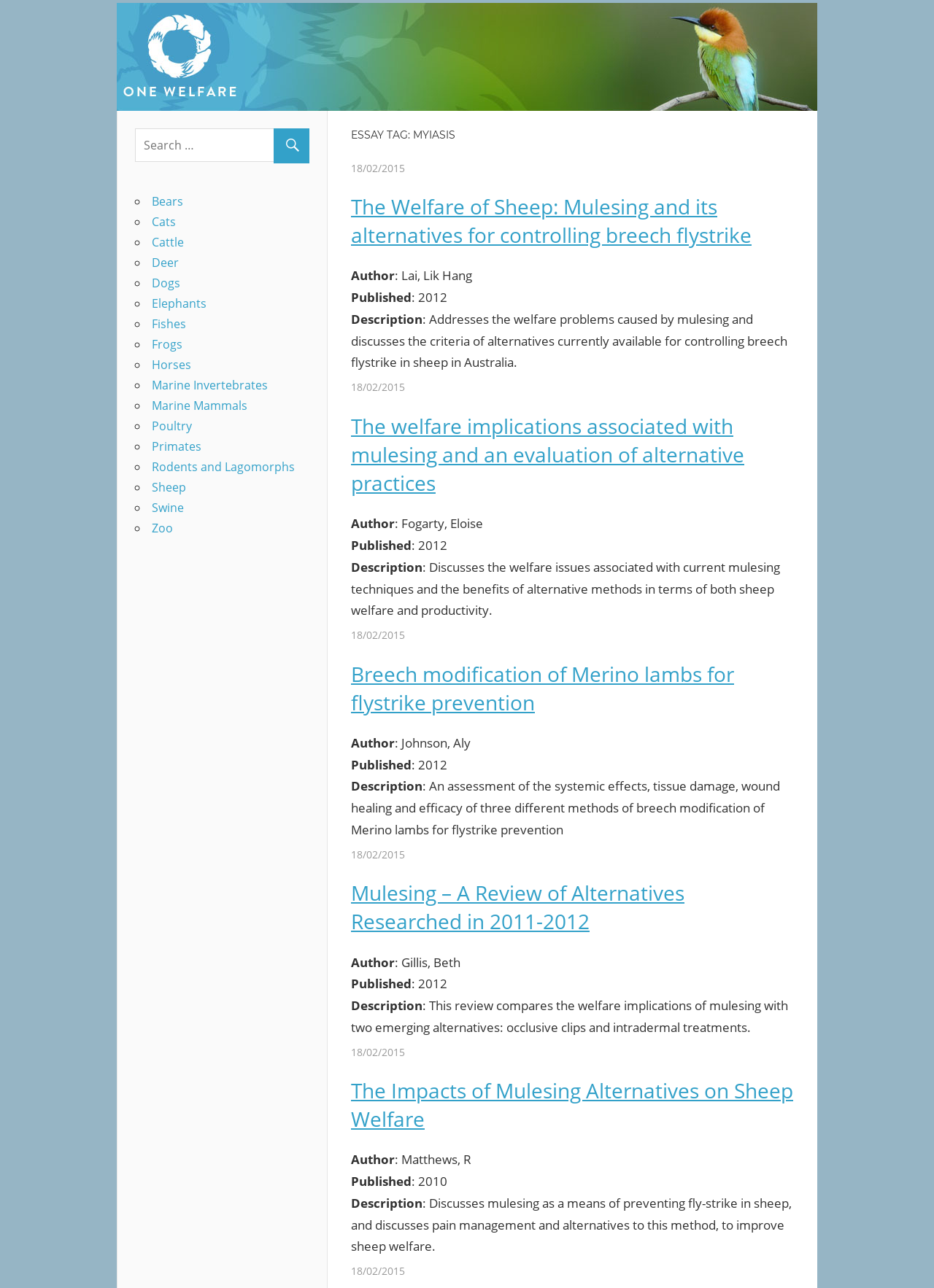Utilize the details in the image to give a detailed response to the question: How many articles are on this webpage?

I counted the number of article elements on the webpage, which are [53], [54], [55], [56], and [57]. Each of these elements contains a heading, author, published date, and description, which are typical characteristics of an article.